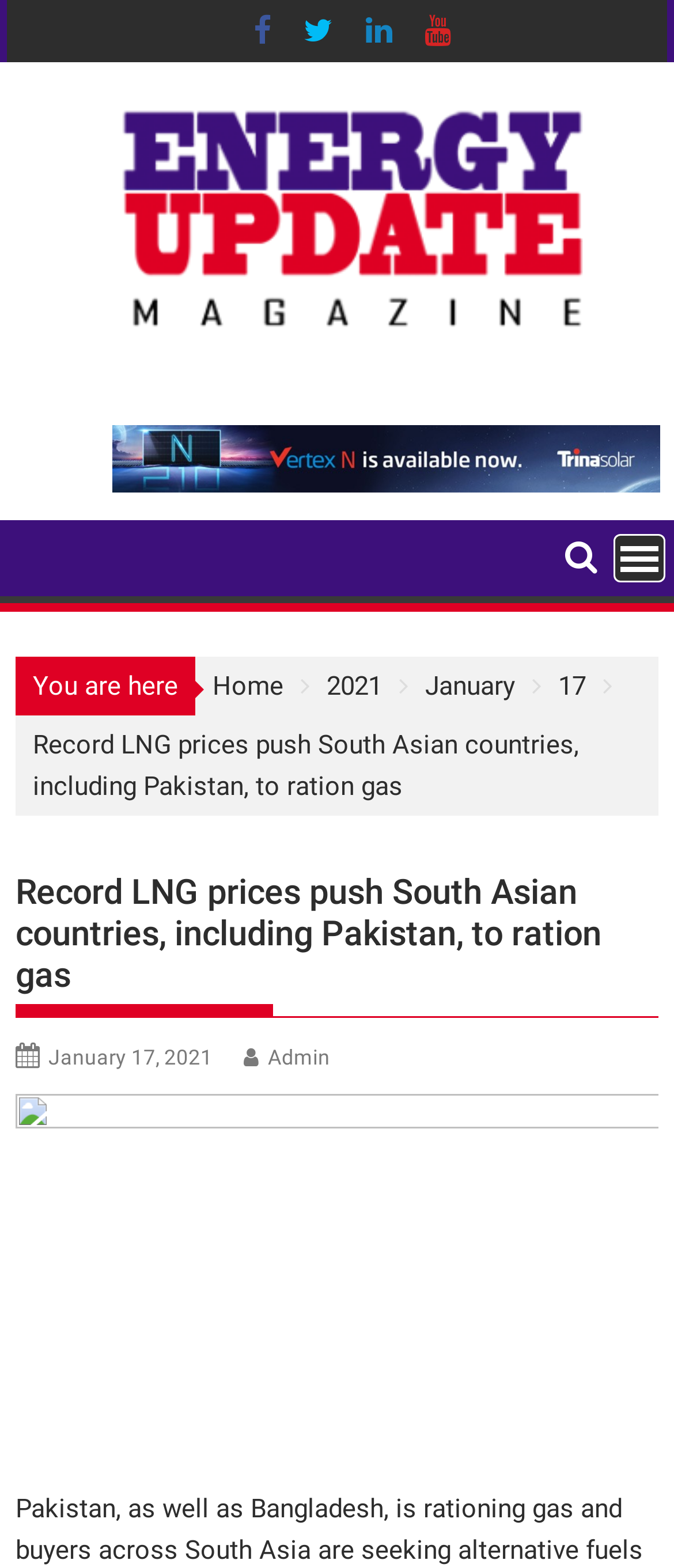Locate the bounding box of the user interface element based on this description: "January 17, 2021May 19, 2023".

[0.072, 0.667, 0.315, 0.682]